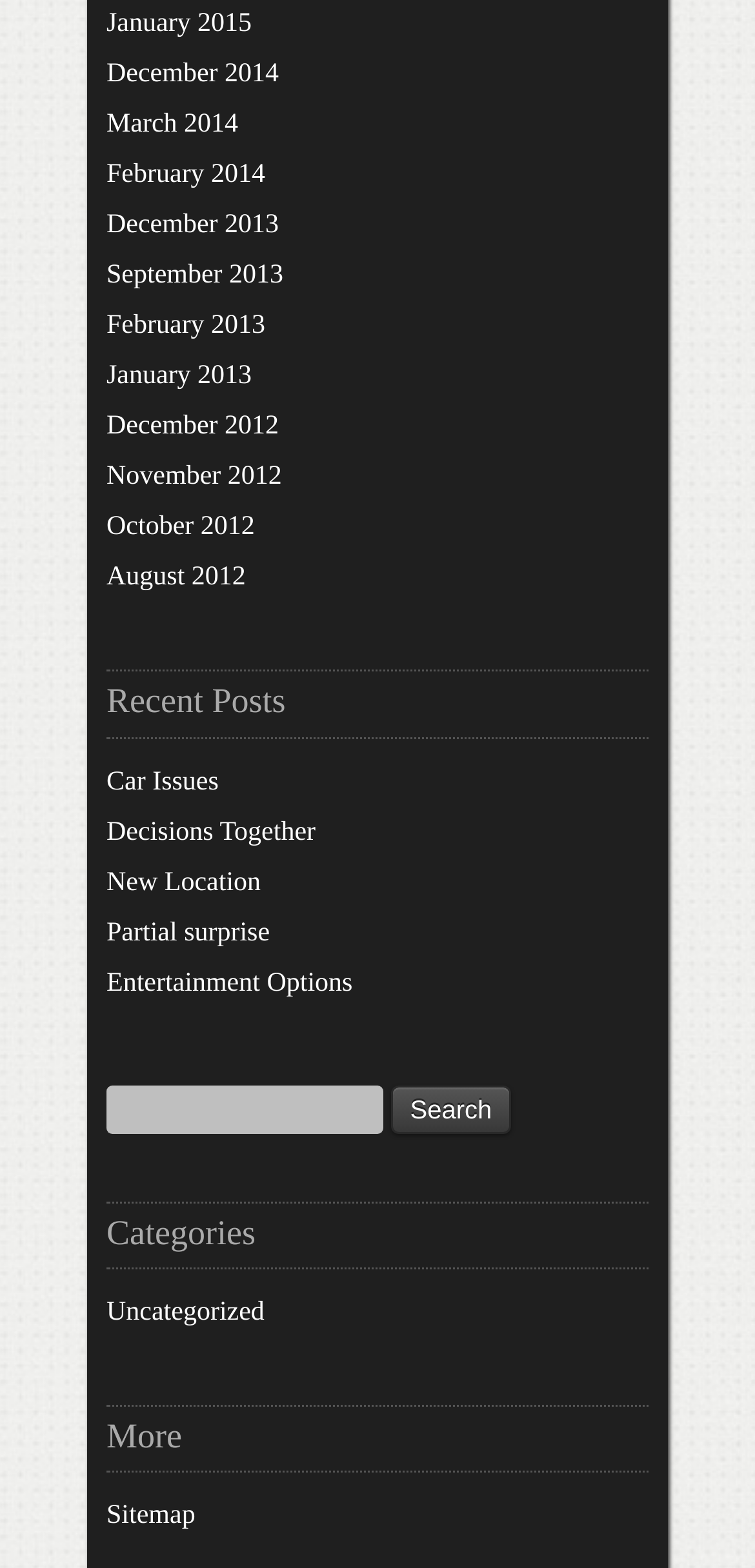Please locate the bounding box coordinates of the element's region that needs to be clicked to follow the instruction: "subscribe to newsletter". The bounding box coordinates should be provided as four float numbers between 0 and 1, i.e., [left, top, right, bottom].

None